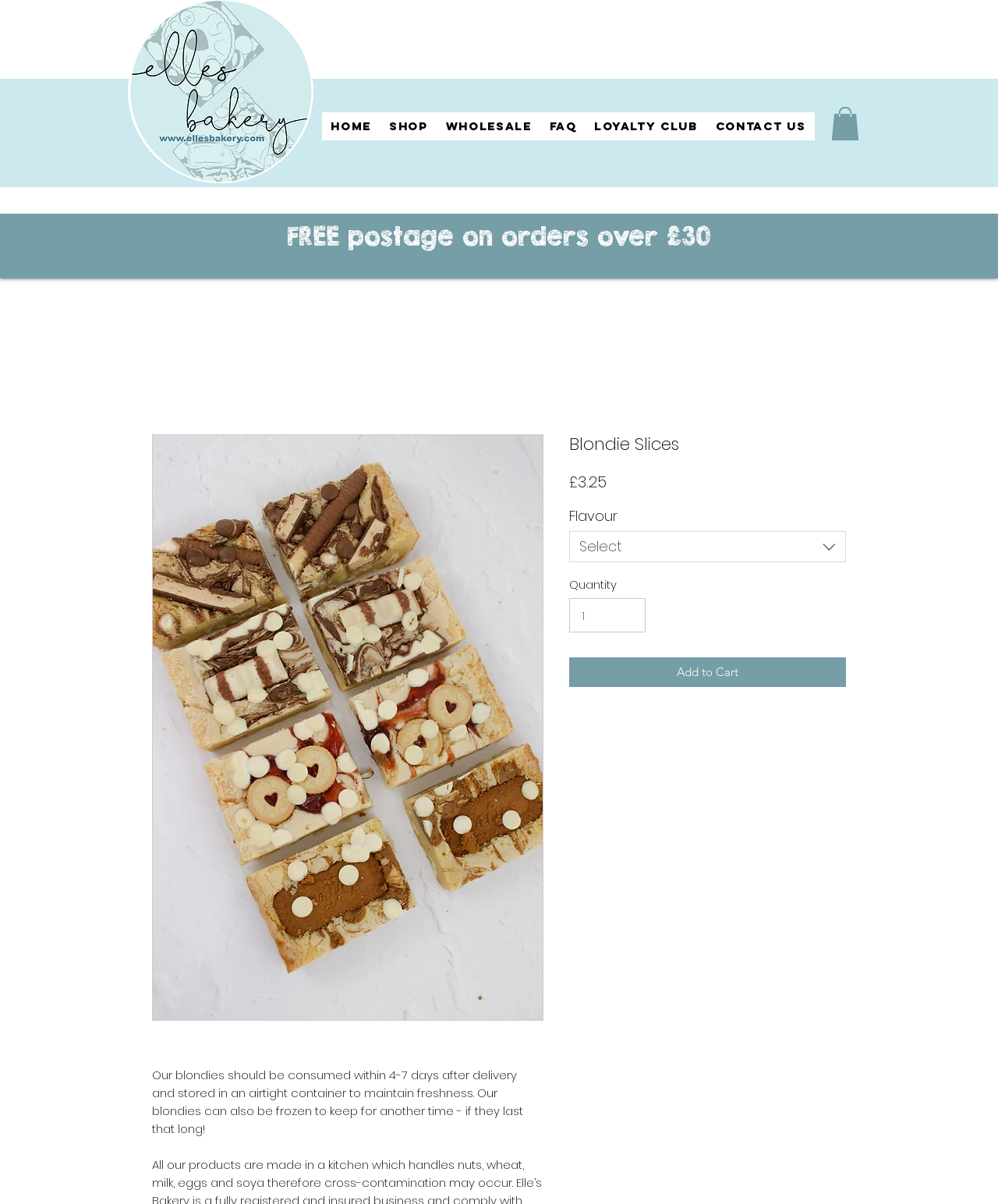Locate the bounding box of the UI element defined by this description: "Add to Cart". The coordinates should be given as four float numbers between 0 and 1, formatted as [left, top, right, bottom].

[0.57, 0.546, 0.848, 0.571]